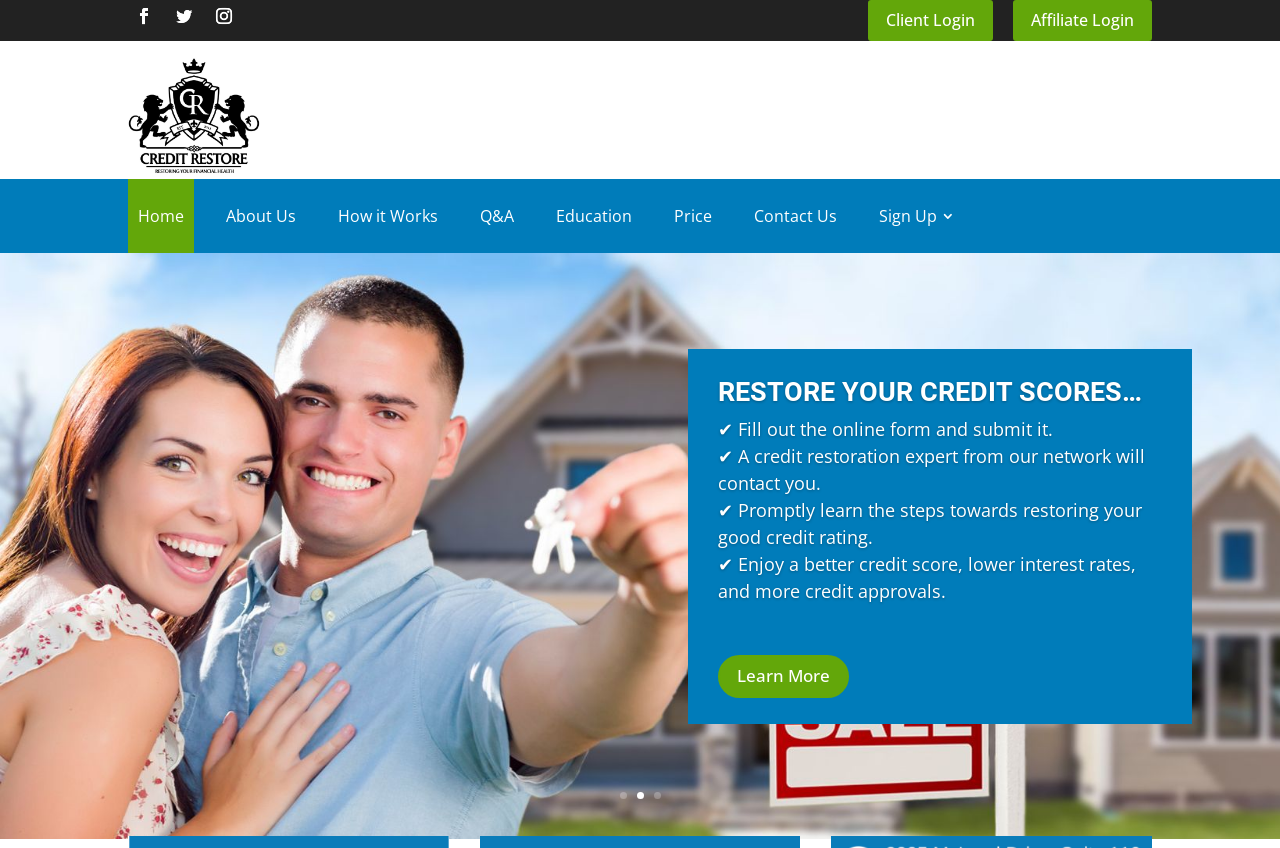How many links are in the top navigation menu? Using the information from the screenshot, answer with a single word or phrase.

9